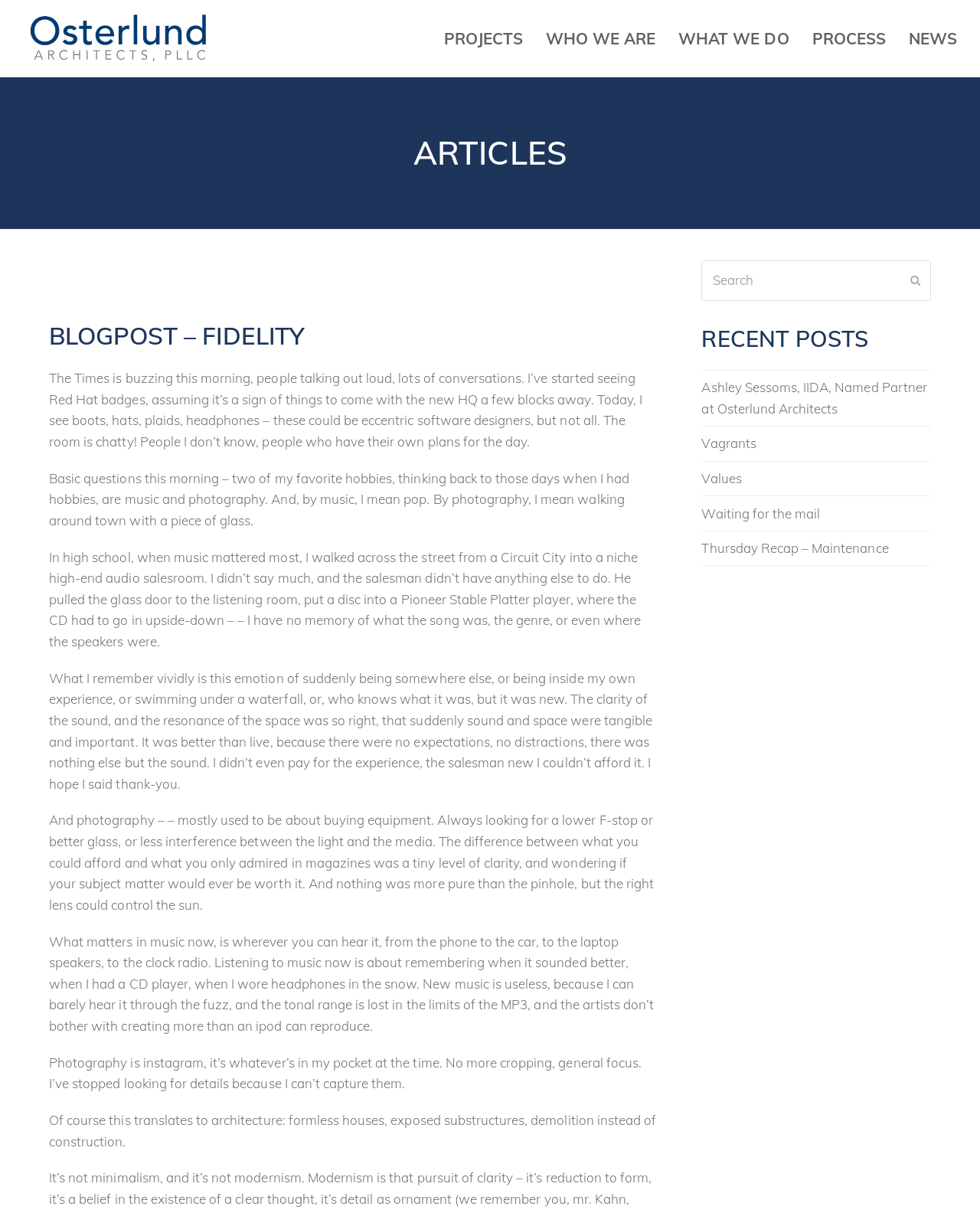Please identify the bounding box coordinates of where to click in order to follow the instruction: "Click on the 'NEWS' link".

[0.915, 0.0, 0.988, 0.063]